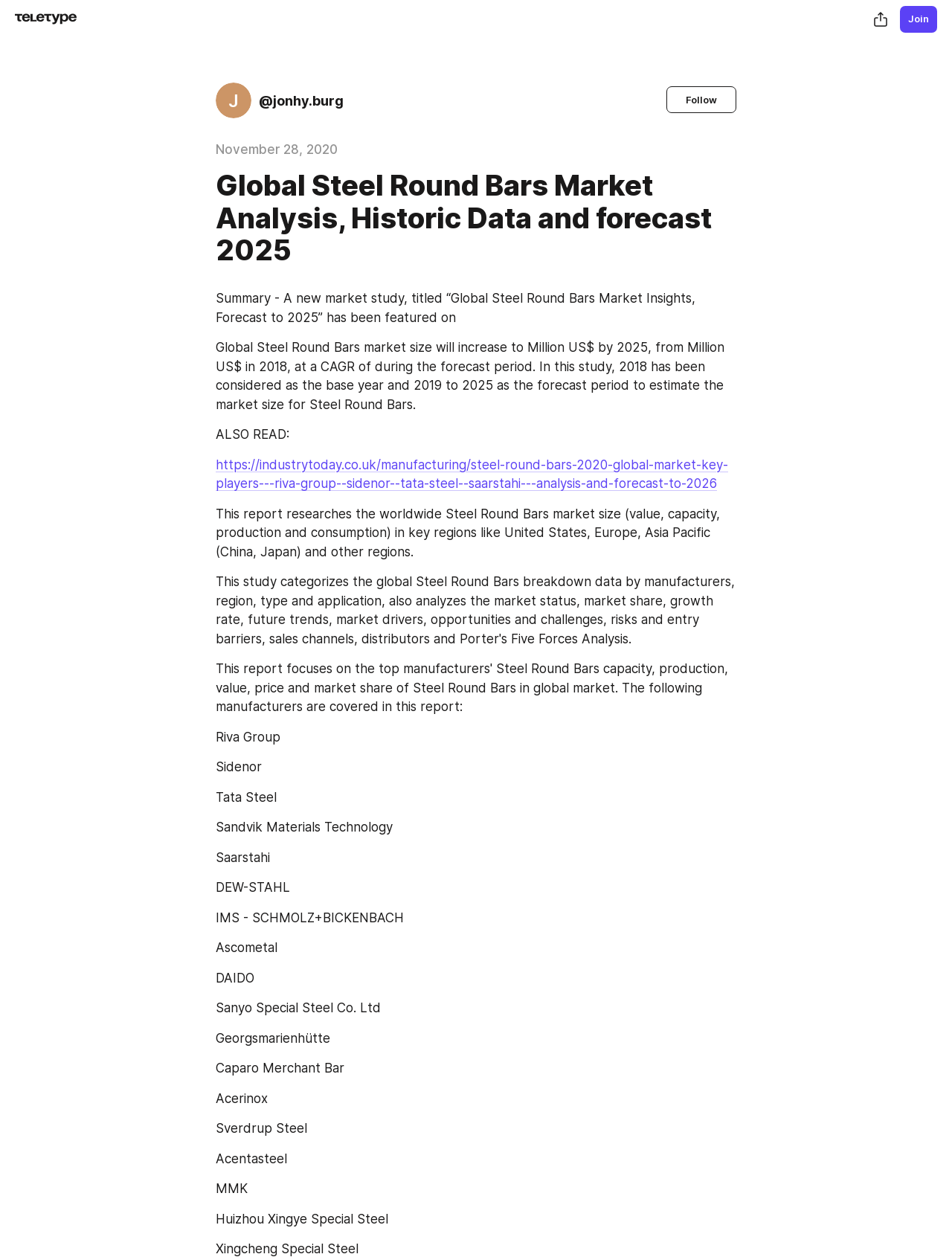What is the button labeled 'Follow' associated with?
Look at the image and respond with a one-word or short phrase answer.

jonhy.burg